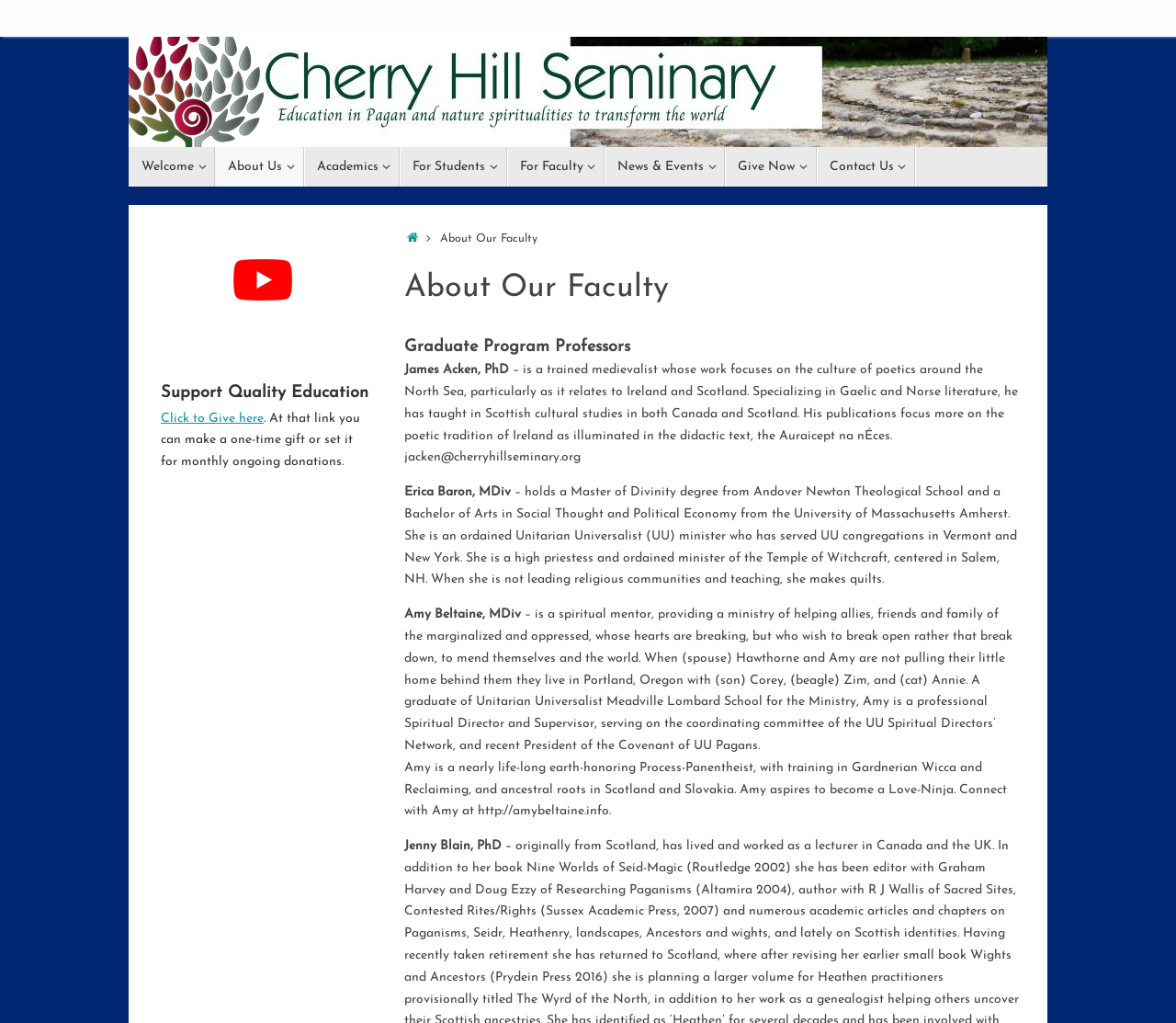Please determine the bounding box coordinates for the UI element described here. Use the format (top-left x, top-left y, bottom-right x, bottom-right y) with values bounded between 0 and 1: aria-label="X"

None